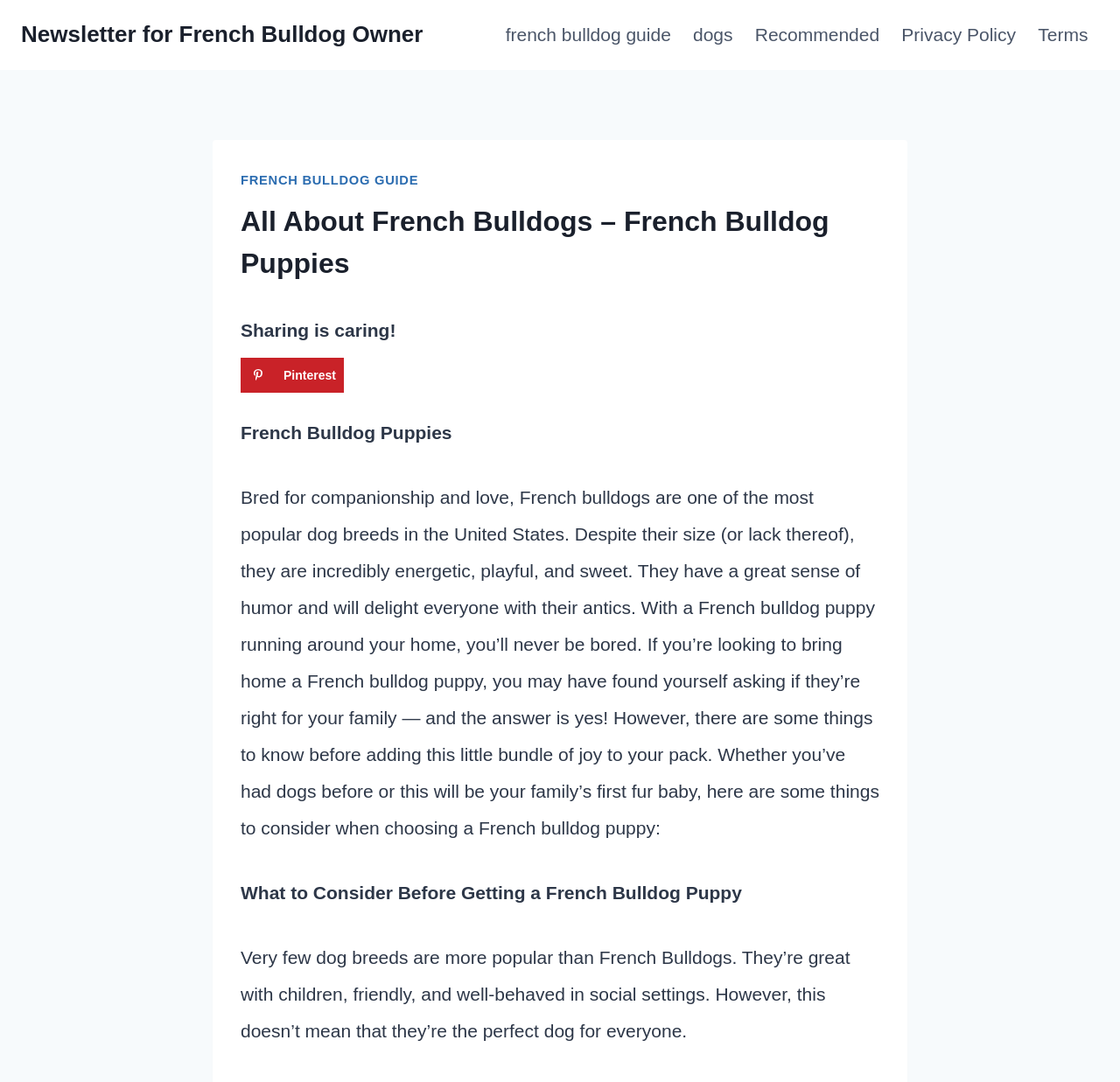Please identify the bounding box coordinates of the area I need to click to accomplish the following instruction: "Save to Pinterest".

[0.215, 0.33, 0.307, 0.363]